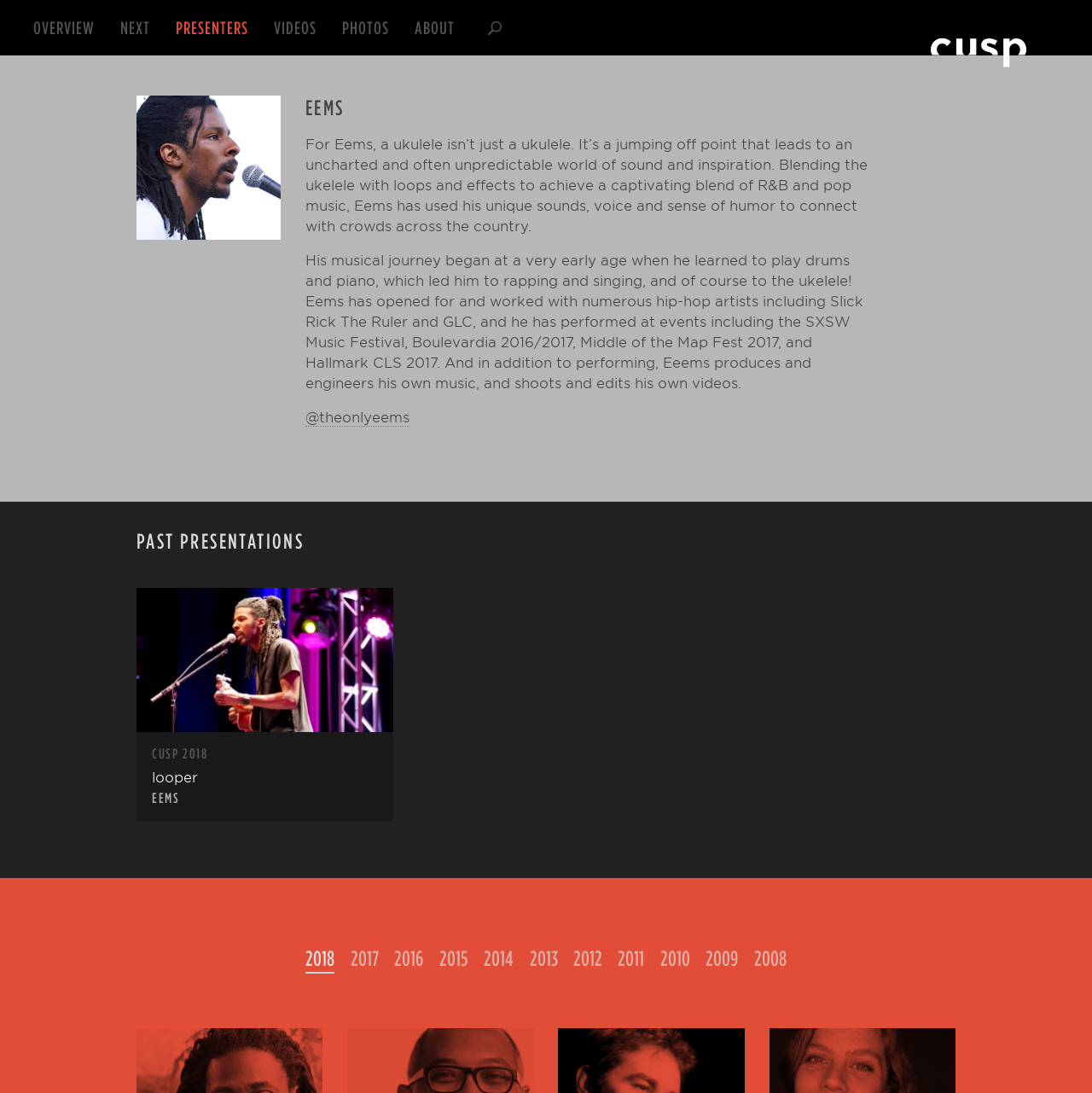Identify the bounding box coordinates of the area that should be clicked in order to complete the given instruction: "go to the PRESENTERS page". The bounding box coordinates should be four float numbers between 0 and 1, i.e., [left, top, right, bottom].

[0.149, 0.0, 0.239, 0.05]